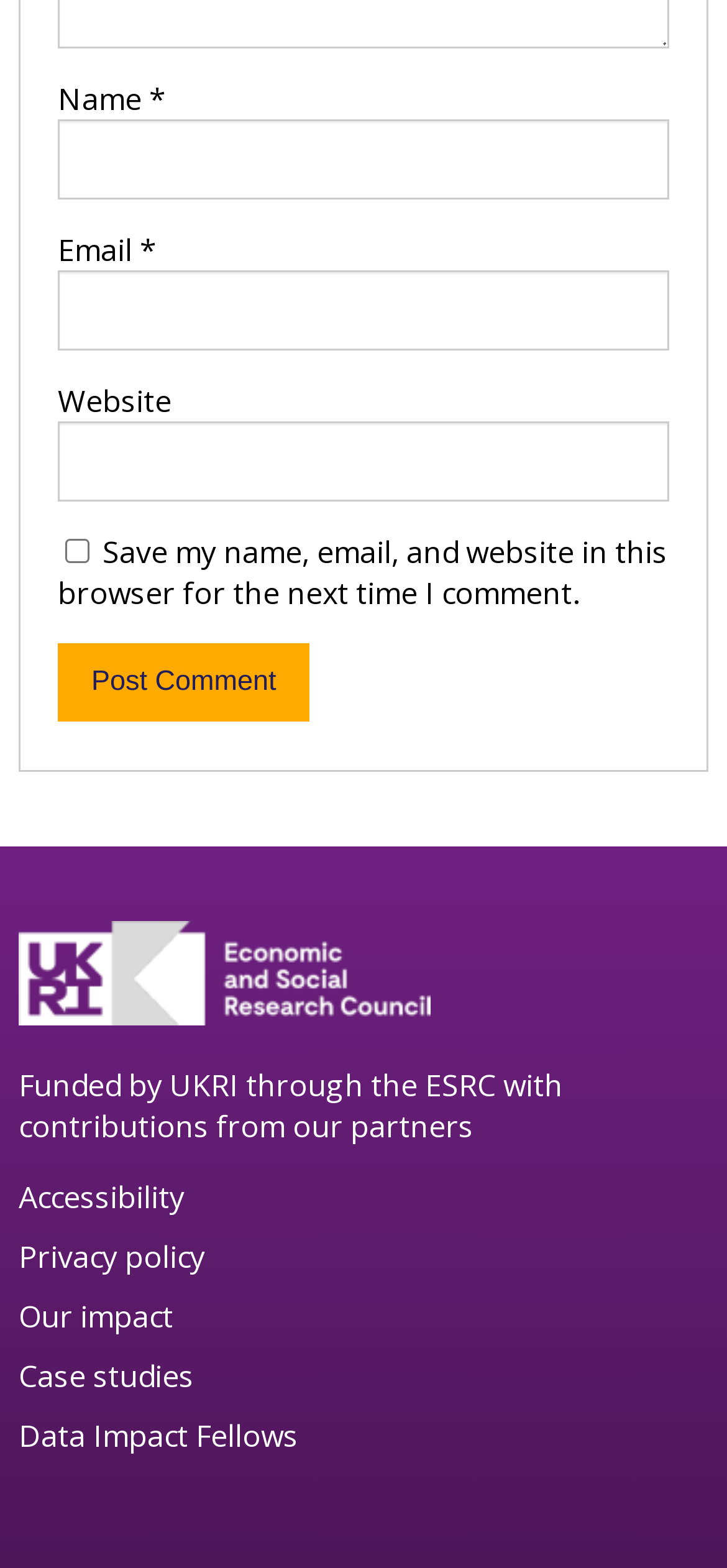Identify the bounding box coordinates of the clickable region required to complete the instruction: "Visit the Tax Law page". The coordinates should be given as four float numbers within the range of 0 and 1, i.e., [left, top, right, bottom].

None